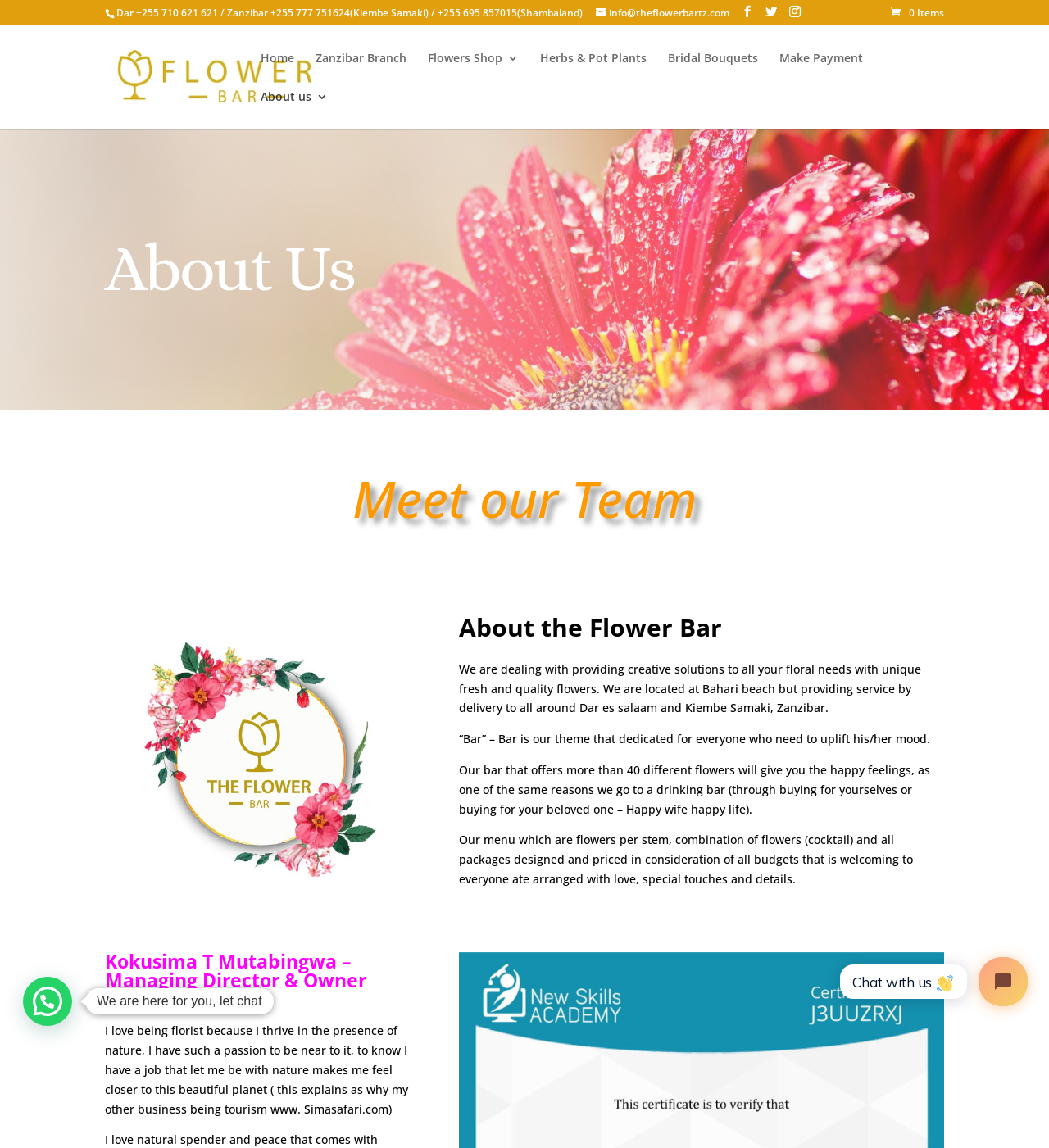Please provide a comprehensive response to the question below by analyzing the image: 
What is the name of the Managing Director and Owner of the Flower Bar?

The name of the Managing Director and Owner of the Flower Bar can be found in the heading element that introduces Kokusima T Mutabingwa, who is described as the Managing Director and Owner of the Flower Bar.